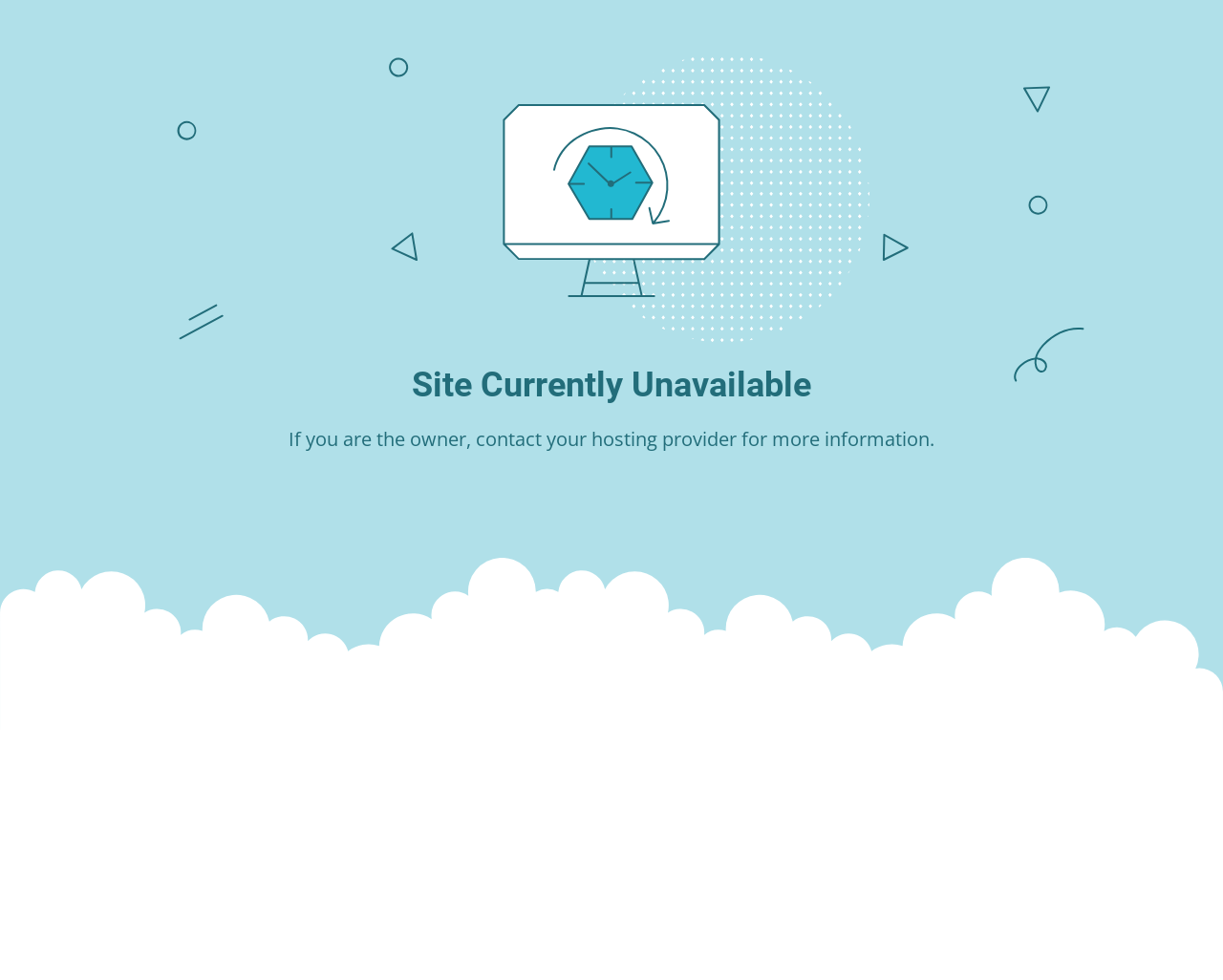Can you find and generate the webpage's heading?

Site Currently Unavailable